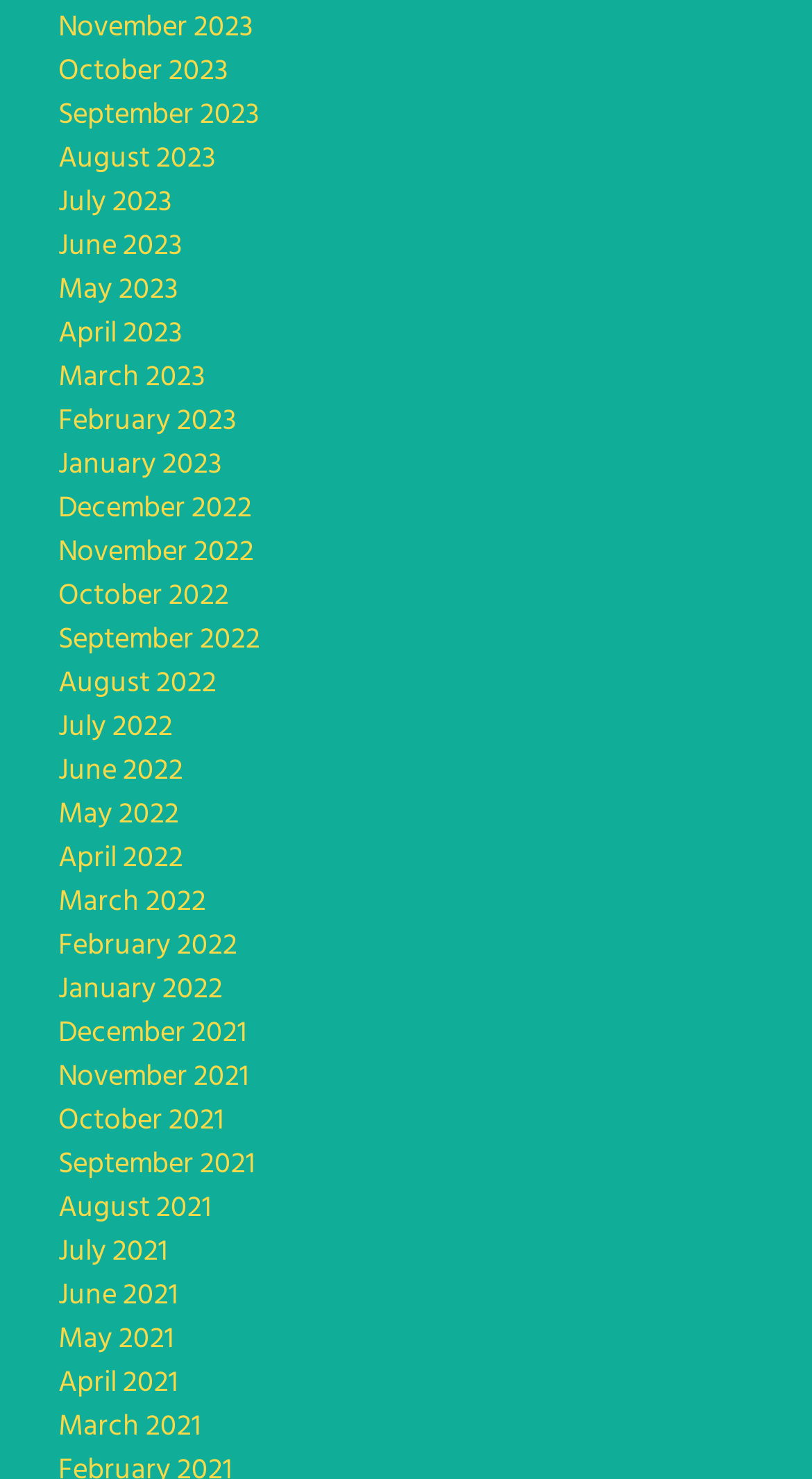Find the bounding box coordinates for the area that must be clicked to perform this action: "View June 2021".

[0.072, 0.861, 0.221, 0.893]